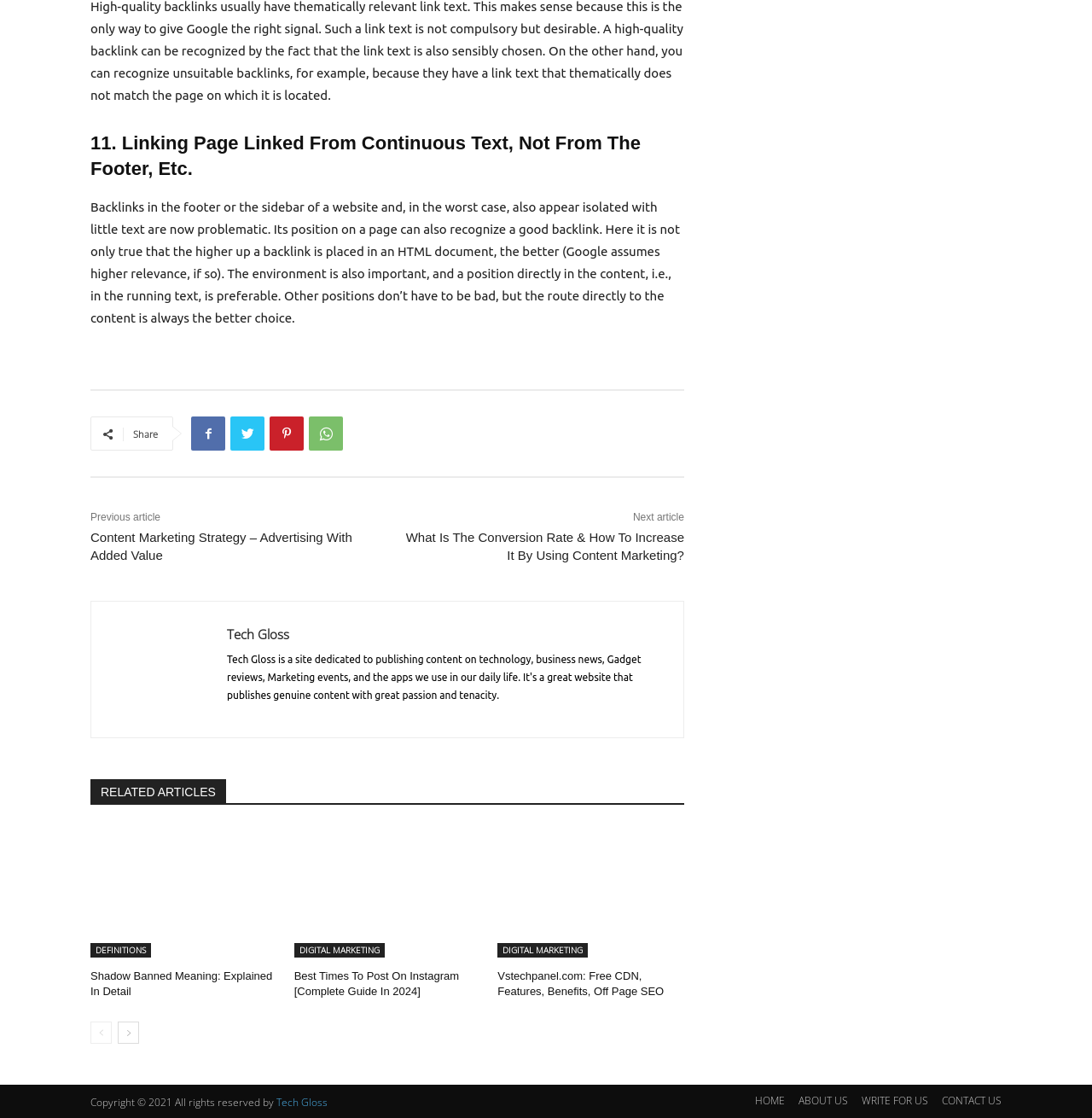Answer the question below with a single word or a brief phrase: 
What is the copyright year of the website?

2021